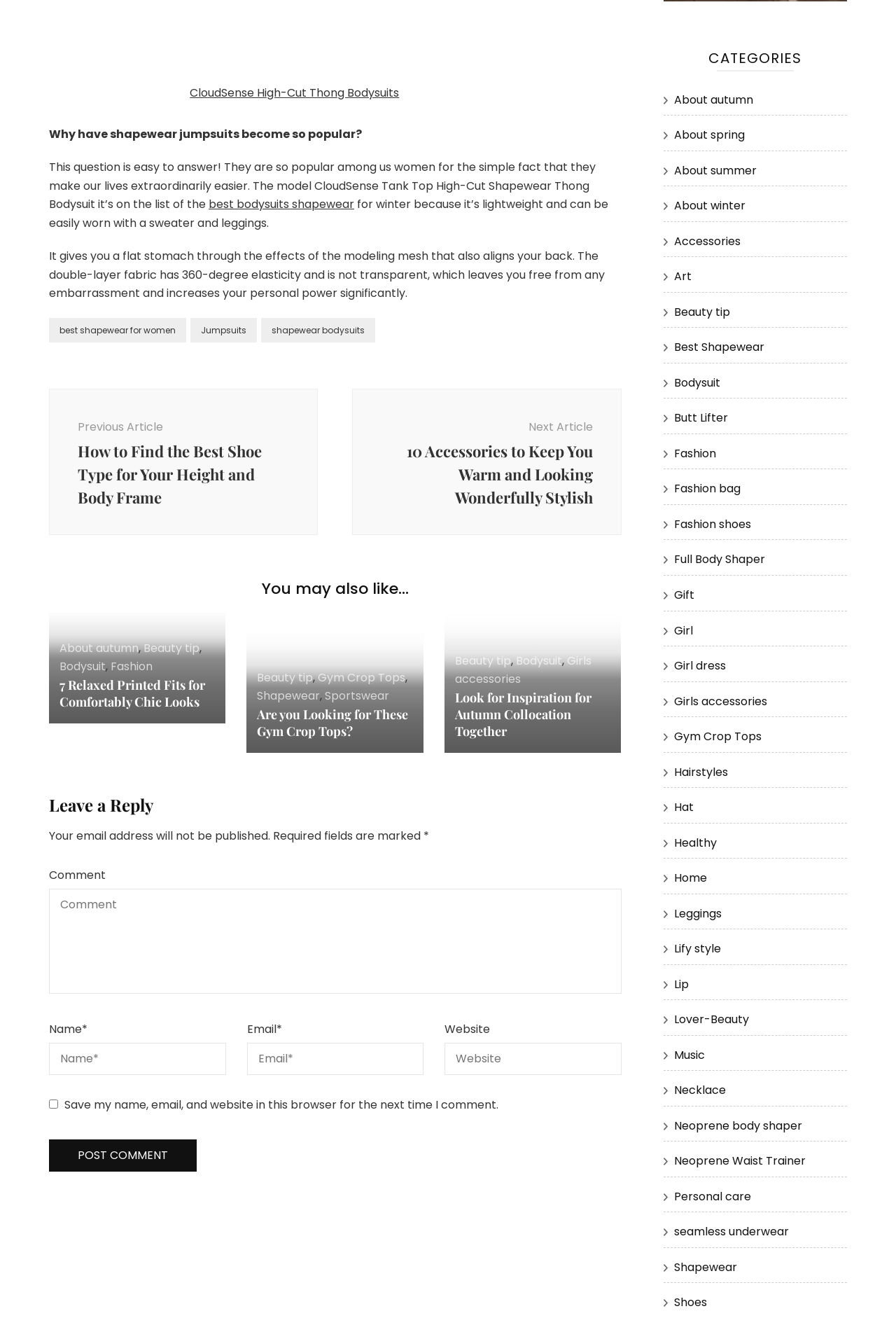What is the benefit of the double-layer fabric in the bodysuit?
Refer to the screenshot and respond with a concise word or phrase.

It is not transparent